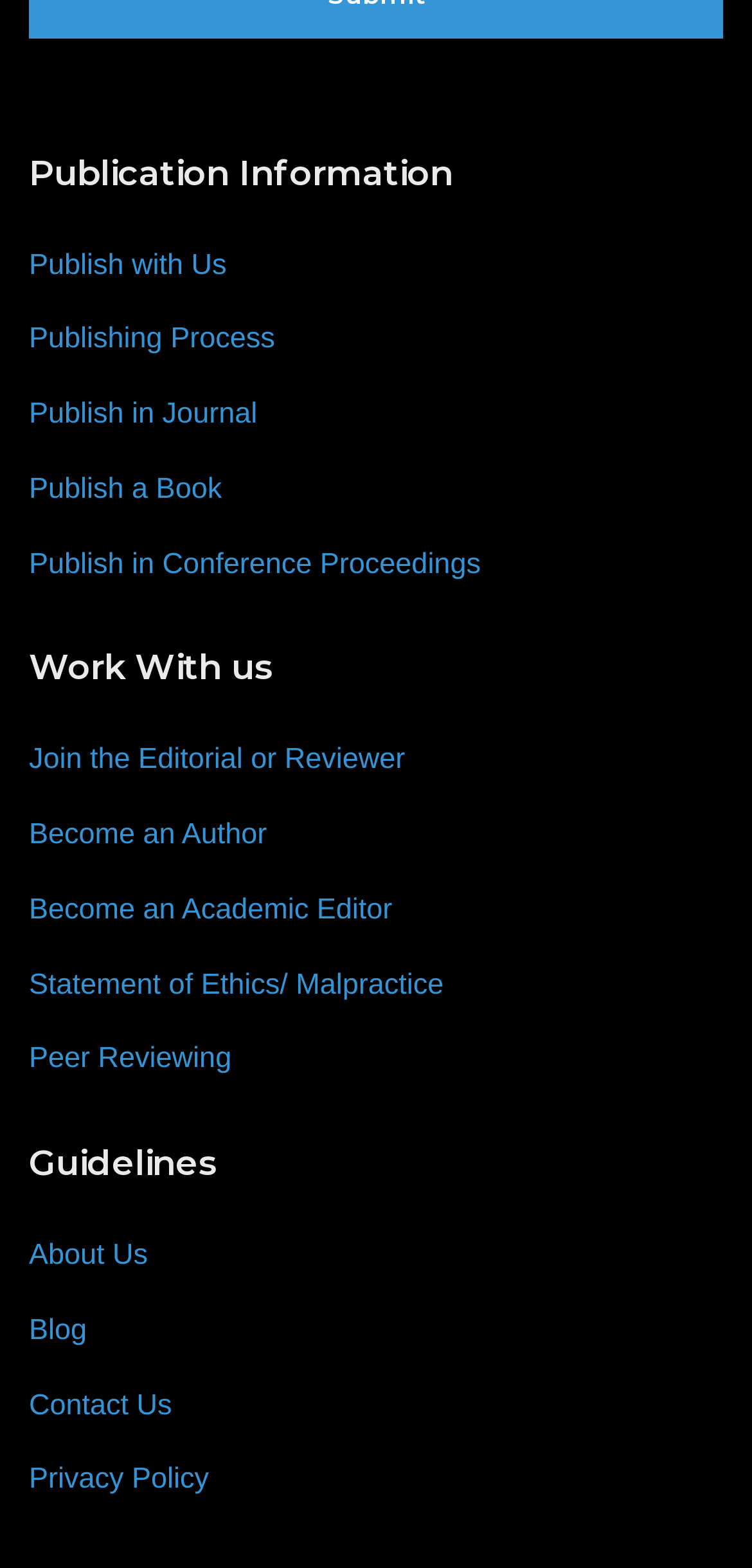Using the format (top-left x, top-left y, bottom-right x, bottom-right y), and given the element description, identify the bounding box coordinates within the screenshot: Privacy Policy

[0.038, 0.933, 0.278, 0.956]